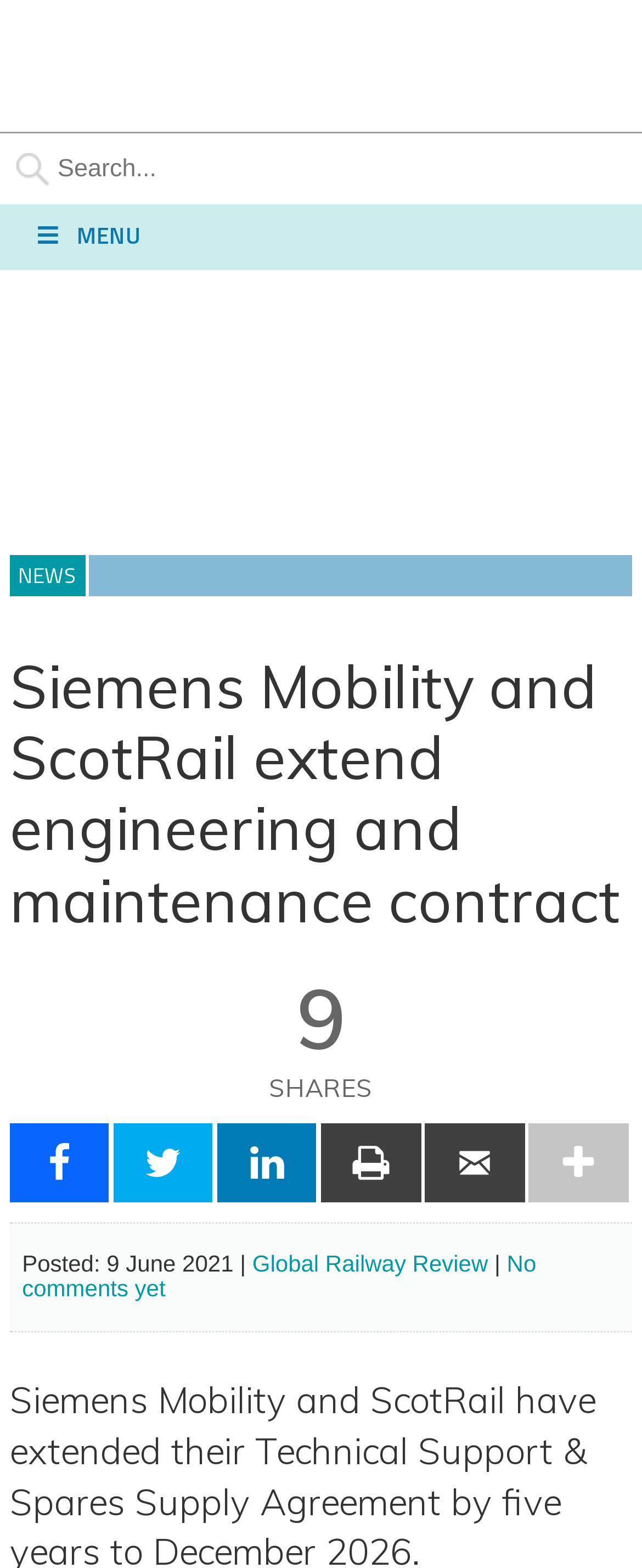Identify and extract the heading text of the webpage.

Siemens Mobility and ScotRail extend engineering and maintenance contract